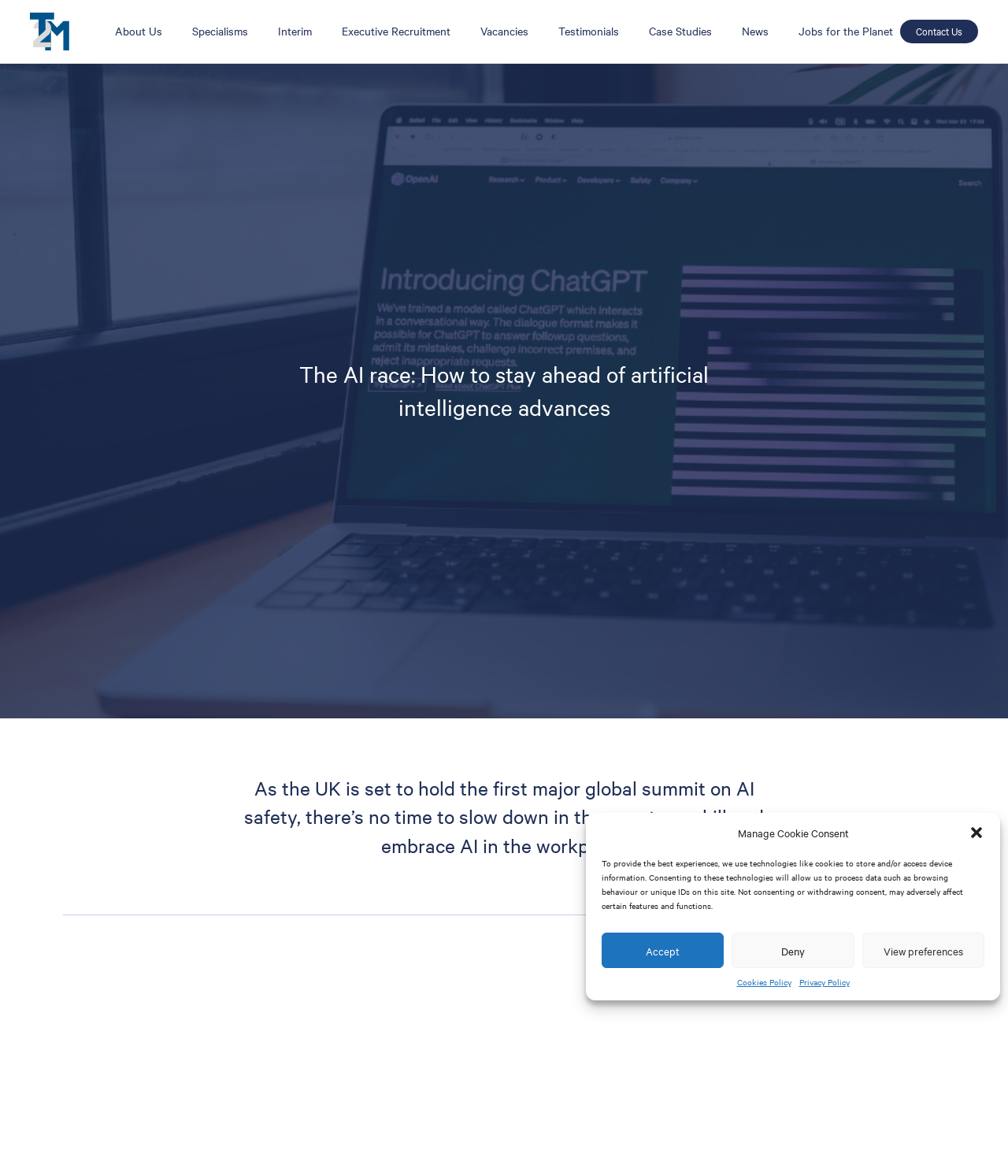Please give a one-word or short phrase response to the following question: 
What is the main topic of the article?

AI in the workplace